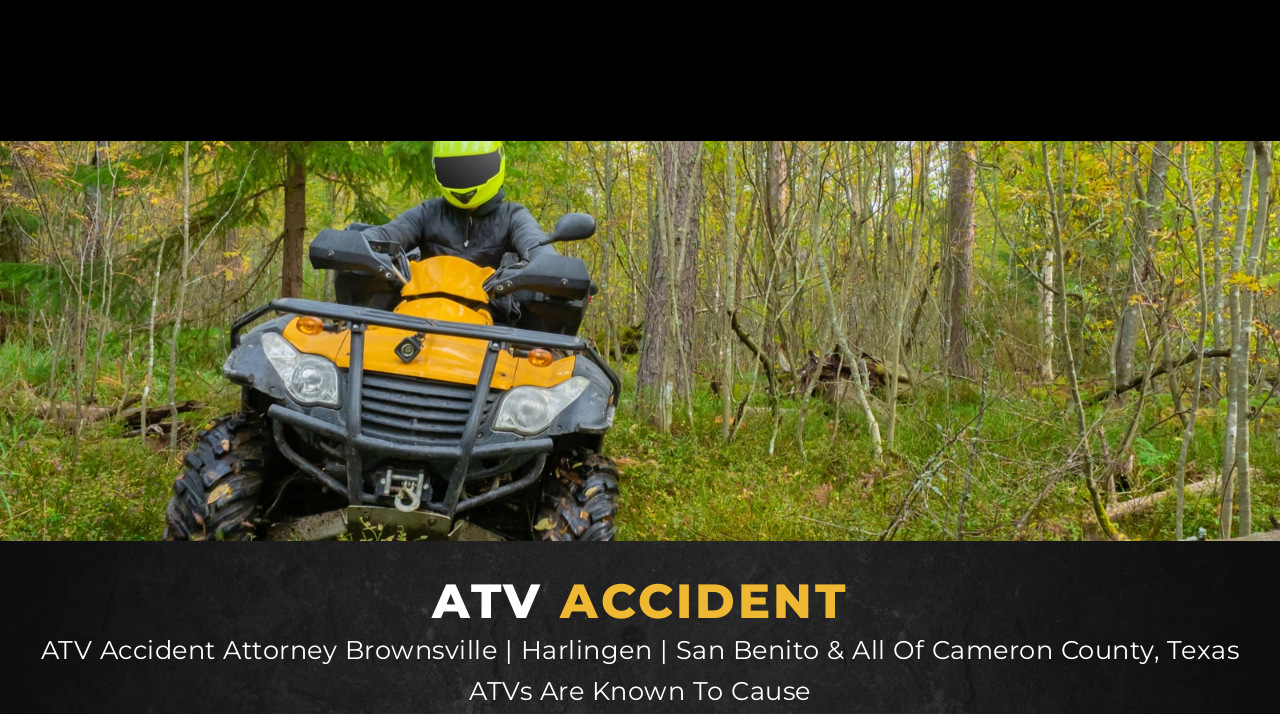Locate the bounding box coordinates of the region to be clicked to comply with the following instruction: "Click the 'FREE CALL' link". The coordinates must be four float numbers between 0 and 1, in the form [left, top, right, bottom].

[0.562, 0.067, 0.642, 0.131]